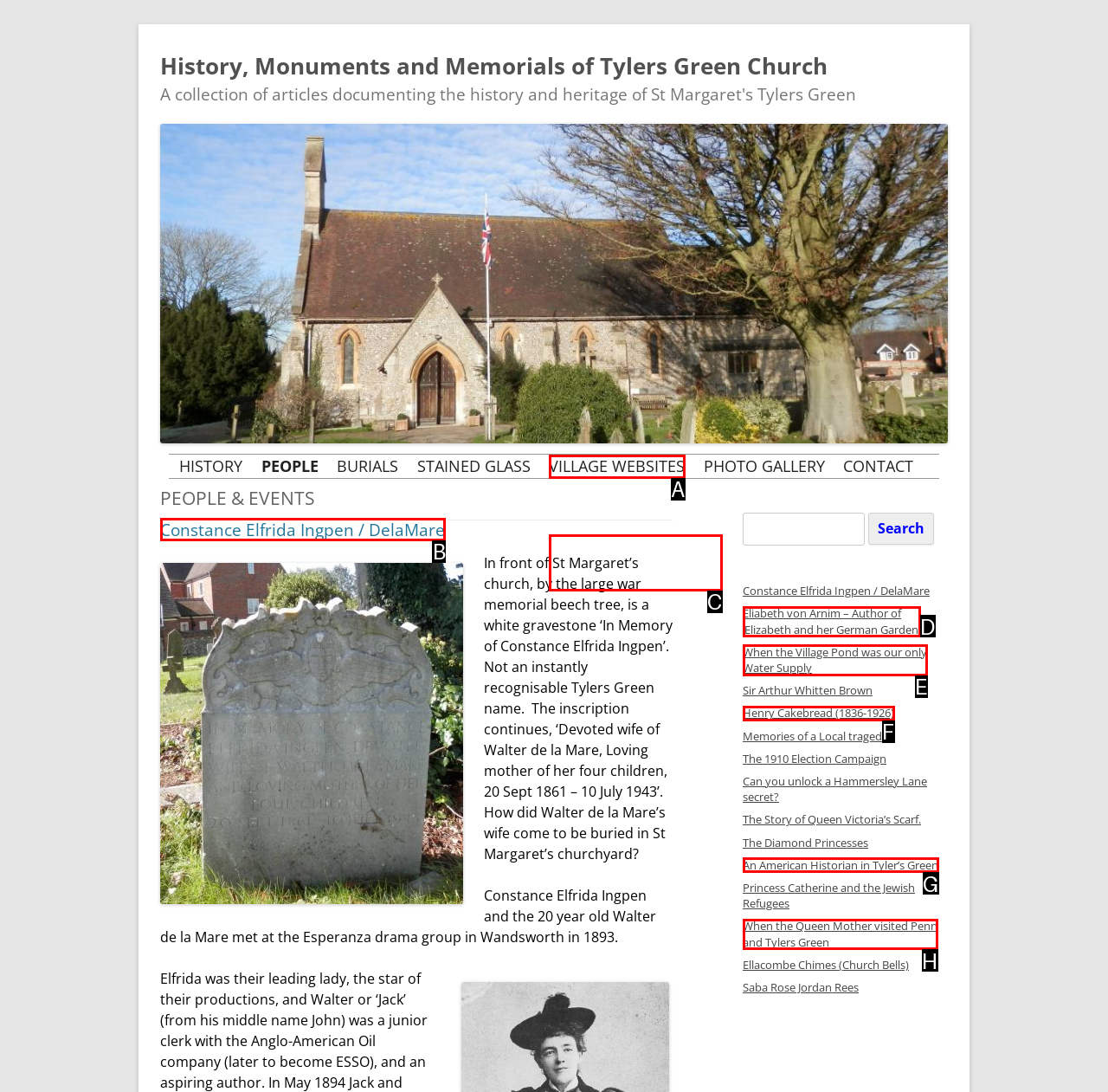Tell me which one HTML element I should click to complete the following task: Explore the post 'Green Following Button Instagram: Understanding Color Codes!'  Answer with the option's letter from the given choices directly.

None